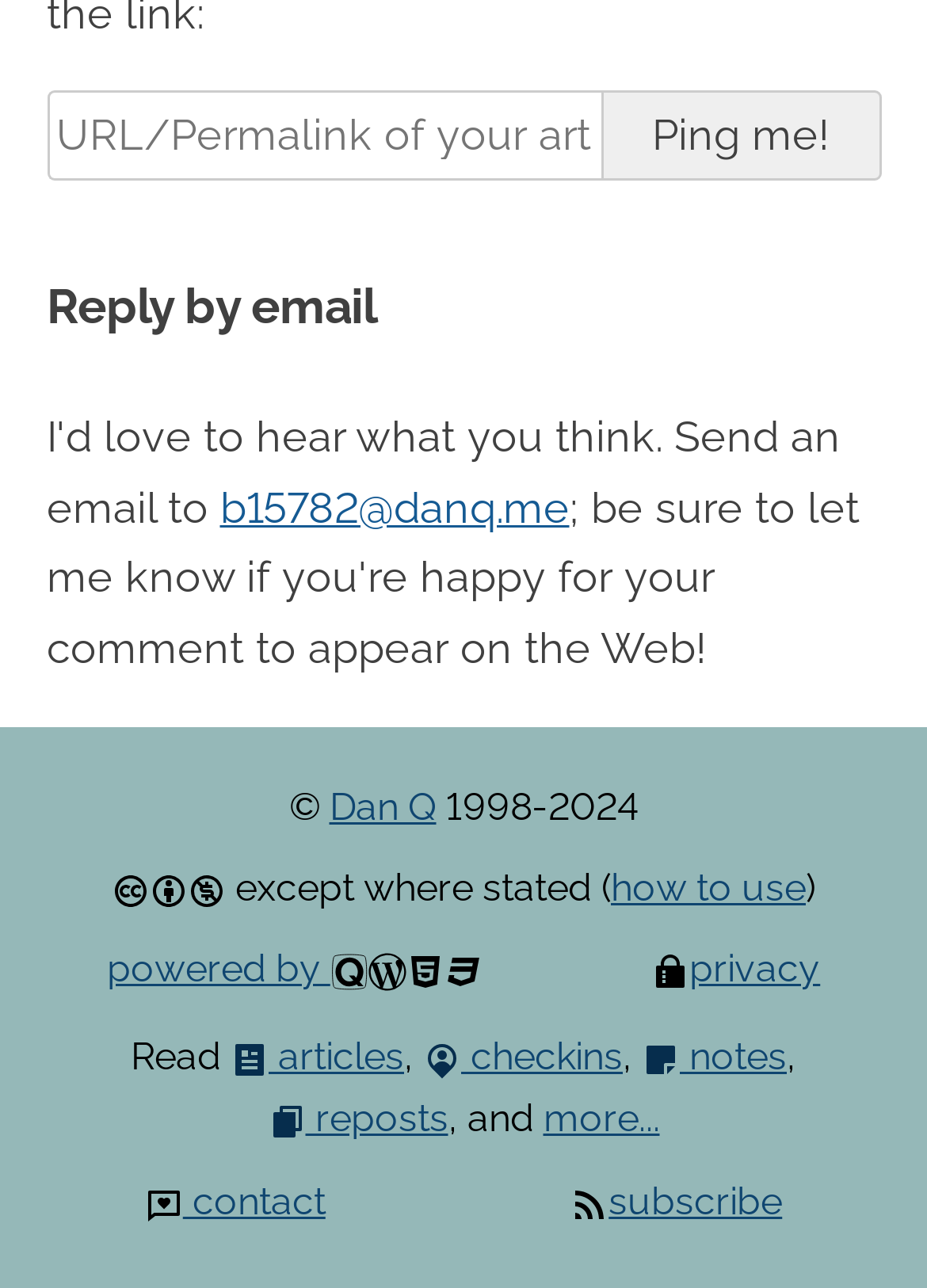Please analyze the image and provide a thorough answer to the question:
What is the license of the website's content?

The website has a link 'Creative Commons Attribution Non-Commercial' with three images representing Creative Commons, Attribution, and Non-Commercial, indicating that the website's content is licensed under Creative Commons Attribution Non-Commercial.